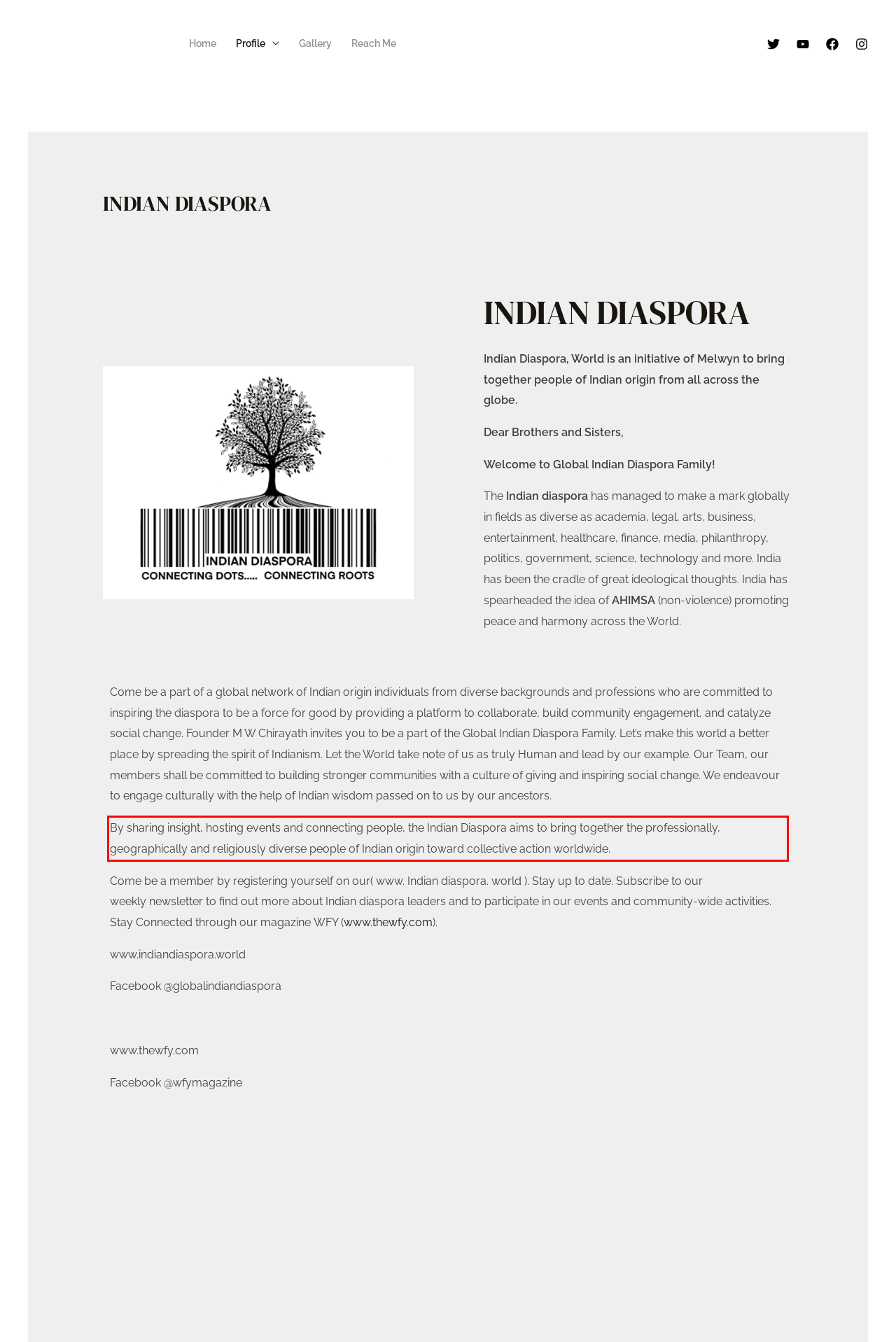Please perform OCR on the text content within the red bounding box that is highlighted in the provided webpage screenshot.

By sharing insight, hosting events and connecting people, the Indian Diaspora aims to bring together the professionally, geographically and religiously diverse people of Indian origin toward collective action worldwide.